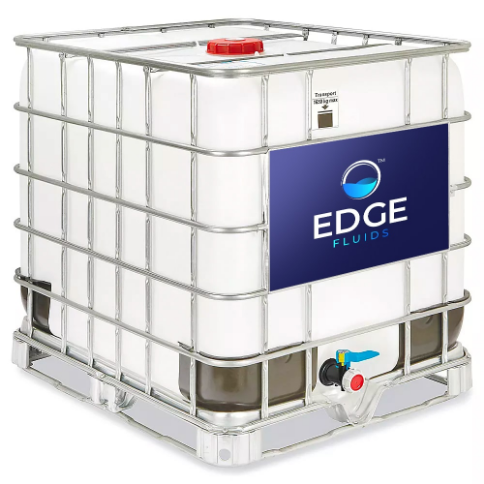Describe in detail everything you see in the image.

The image showcases a large container of immersion cooling fluid, branded as "EDGE FLUIDS." The container is designed with a robust metal frame and is square in shape, indicating that it is suitable for industrial use. It features a bright blue label prominently displaying the EDGE logo, which is accompanied by the word "FLUIDS" in bold white letters. The cap on the top of the container is red, suggesting it could be for secure sealing or dispensing. Additionally, the front of the container has a valve for fluid release, designed for easy access and operation. This product aligns with sustainable and scalable cooling solutions, aimed at reducing carbon emissions and enhancing hardware performance, as part of EDGE's innovative offerings.